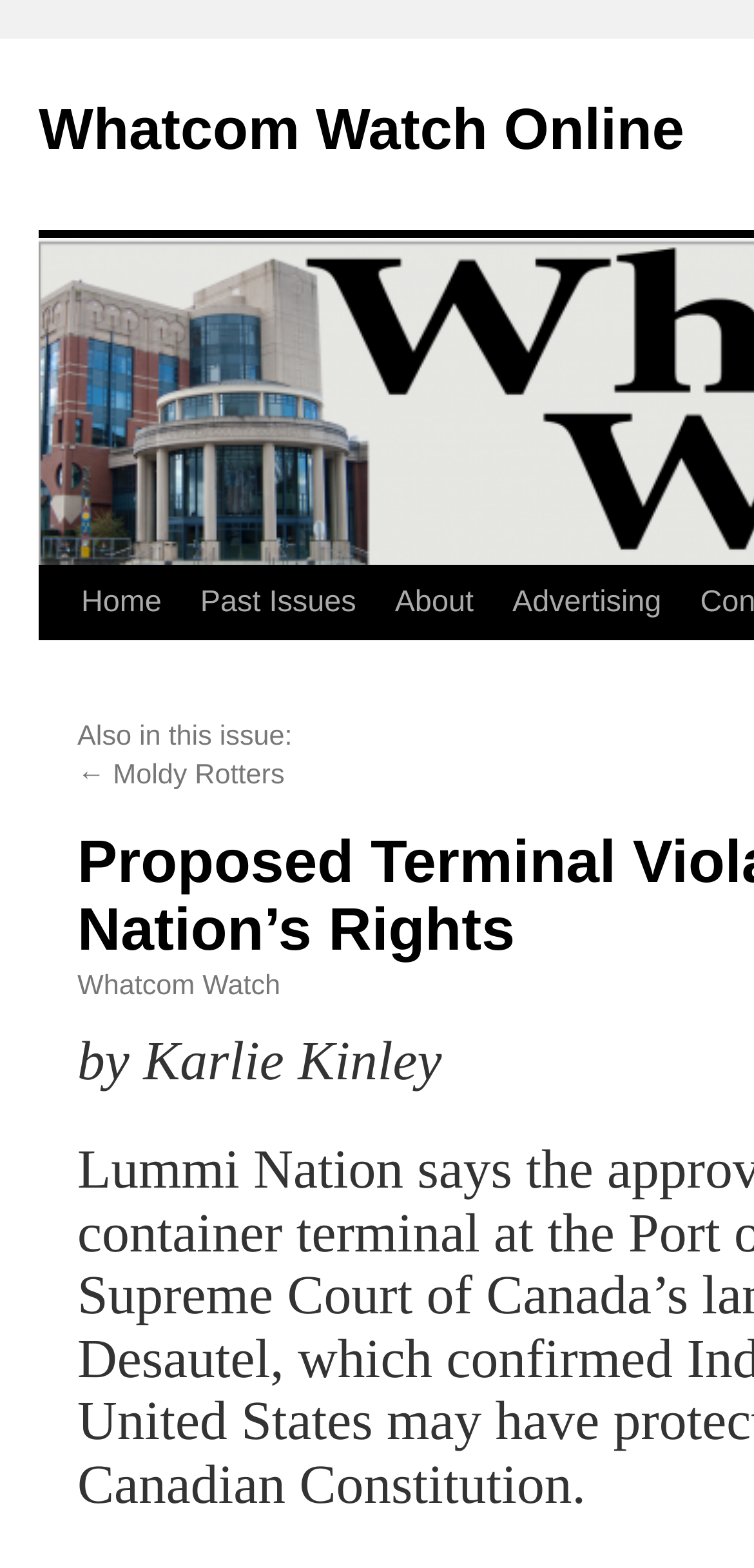Create a full and detailed caption for the entire webpage.

The webpage appears to be an online news article or blog post from Whatcom Watch Online. At the top, there is a header section with a link to the website's homepage, labeled "Whatcom Watch Online", which takes up most of the width. Below this, there is a "Skip to content" link, followed by a navigation menu with links to "Home", "Past Issues", "About", and "Advertising", arranged horizontally from left to right.

Further down, there is a section with a heading "Also in this issue:", which is followed by a link to an article titled "Moldy Rotters" and a left arrow symbol. Below this, there is a subheading "Whatcom Watch" with an author credit "by Karlie Kinley" underneath.

The main content of the webpage is likely the article "Proposed Terminal Violates Lummi Nation’s Rights", which is not explicitly mentioned in the accessibility tree but is implied by the meta description. The article's content is not described in the provided accessibility tree, but it likely occupies a significant portion of the webpage.